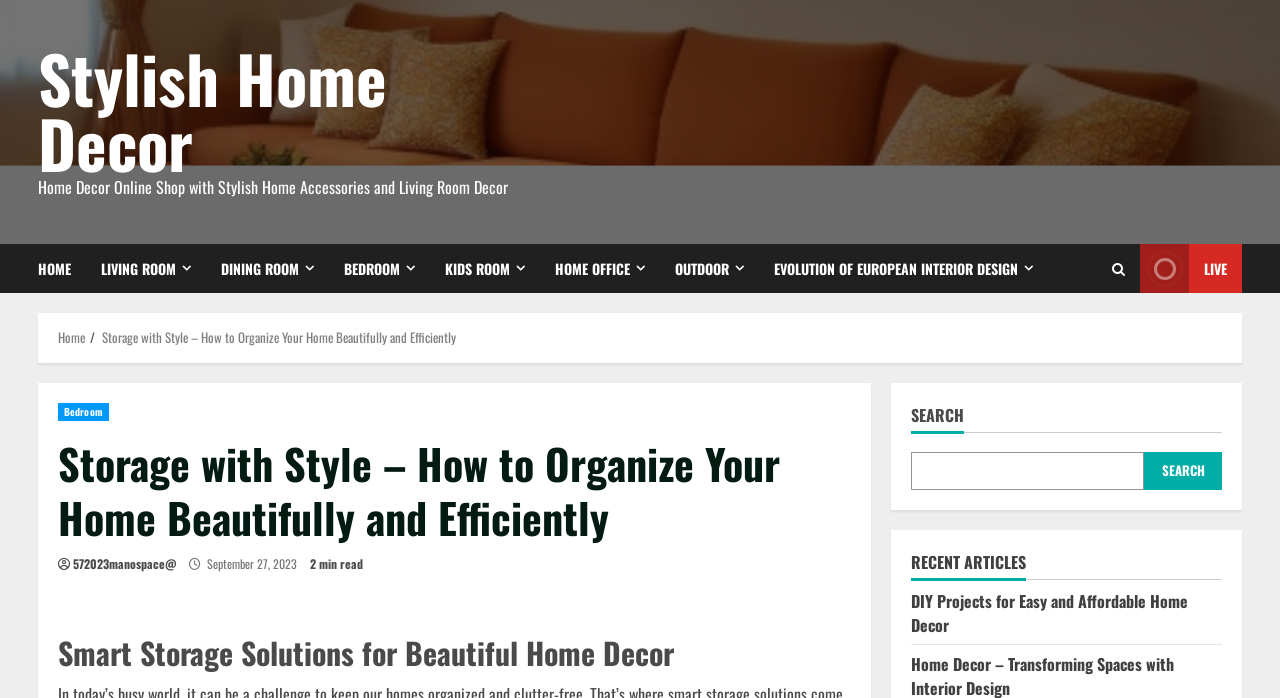Construct a comprehensive caption that outlines the webpage's structure and content.

This webpage is about stylish home decor and storage solutions. At the top, there is a link to "Stylish Home Decor" and a brief description of the online shop, which offers home accessories and living room decor. Below this, there is a navigation menu with links to different sections of the website, including "HOME", "LIVING ROOM", "DINING ROOM", and more.

To the right of the navigation menu, there is a section with a heading "Storage with Style – How to Organize Your Home Beautifully and Efficiently", which appears to be the main topic of the webpage. This section has a subheading "Smart Storage Solutions for Beautiful Home Decor" and contains links to related articles, including "Bedroom" and "572023manospace@".

Below this section, there is a search bar with a "SEARCH" button, where users can input keywords to find relevant content. Next to the search bar, there is a heading "RECENT ARTICLES" with a link to an article titled "DIY Projects for Easy and Affordable Home Decor".

There are a total of 11 links in the navigation menu, 2 links in the top section, and 5 links in the main content section. There are also 2 static text elements, 1 search box, and 1 button on the webpage.